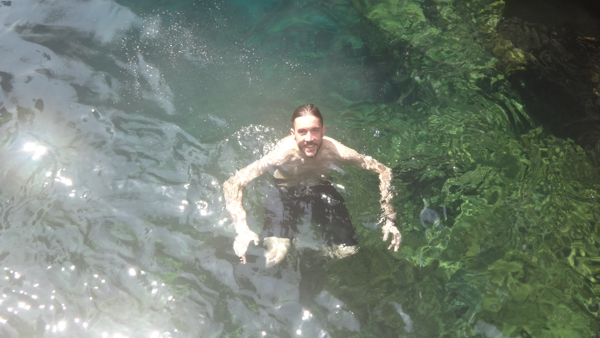Explain in detail what you see in the image.

In this vibrant image, a man is captured mid-swim in the clear, inviting waters of Las Grietas. He appears to be enjoying the coolness of the water, which contrasts with a sunny day, evident from the reflective sparkle on the surface. The surrounding underwater landscape showcases various shades of green, hinting at the natural beauty of the area. The man's expression radiates joy and adventure, embodying the excitement of exploring this unique swimming spot, known for its stunning rock formations and fresh water. This moment likely follows an exhilarating leap from a wooden platform, emphasizing the thrill of the experience described in the accompanying text.